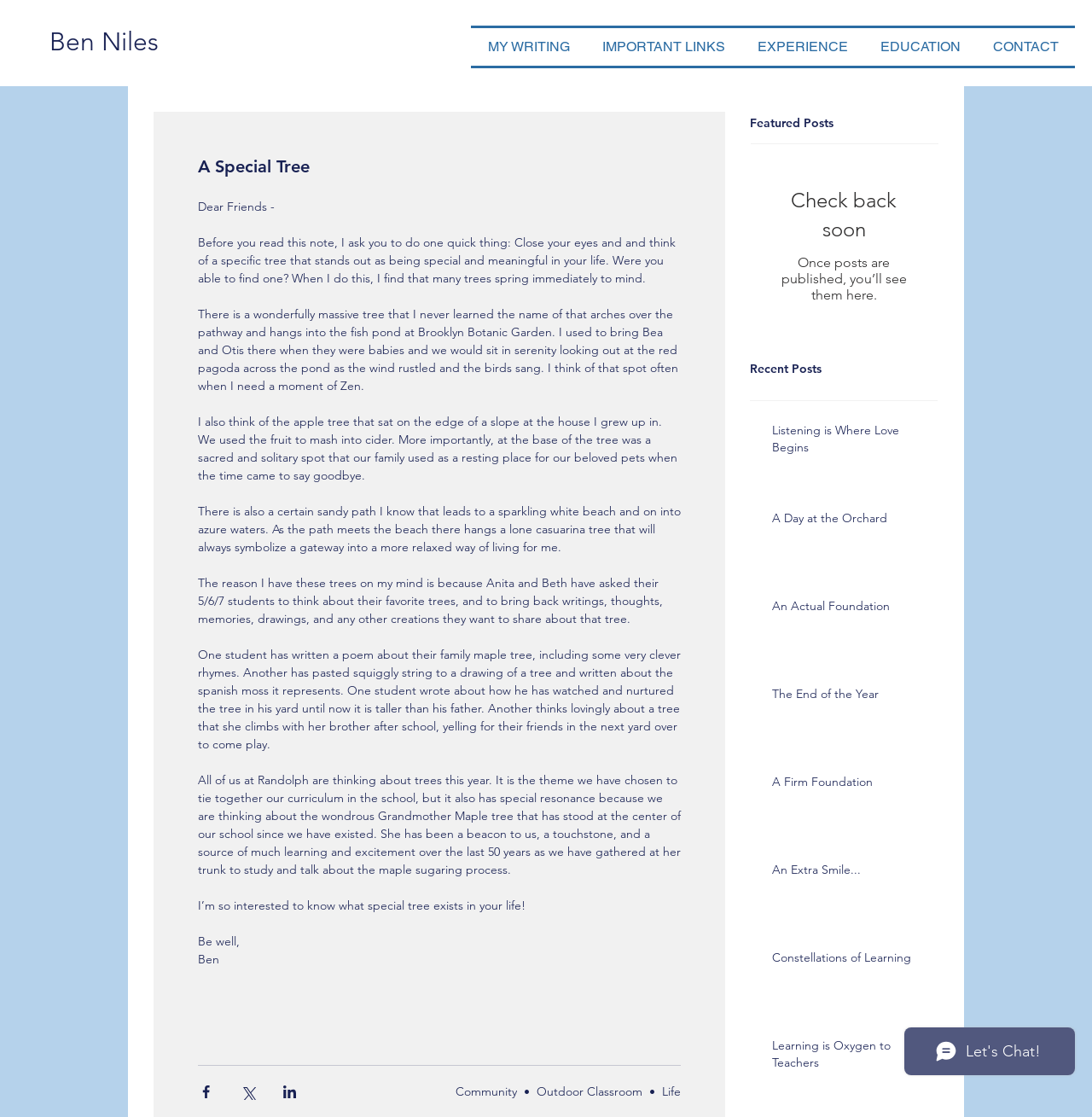Please locate the clickable area by providing the bounding box coordinates to follow this instruction: "Click the 'MY WRITING' link".

[0.431, 0.025, 0.537, 0.059]